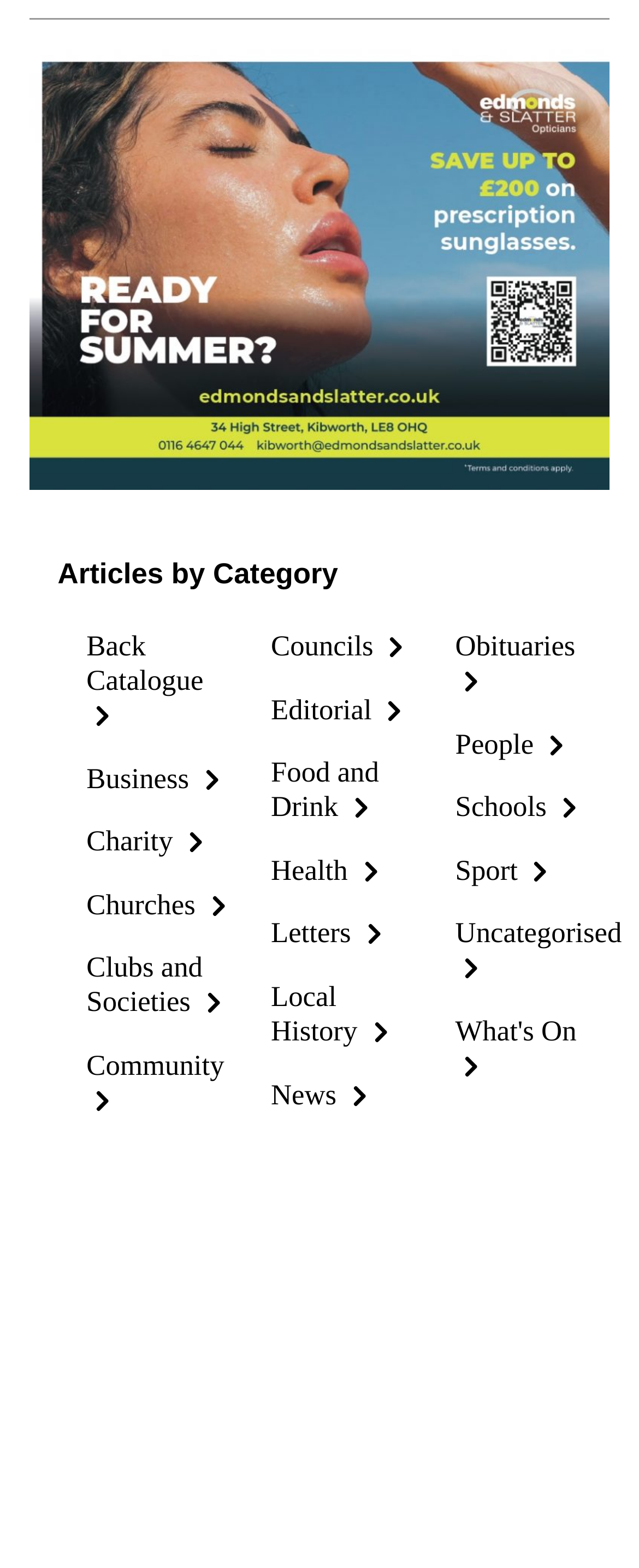Please specify the bounding box coordinates of the clickable section necessary to execute the following command: "View back catalogue".

[0.135, 0.401, 0.318, 0.466]